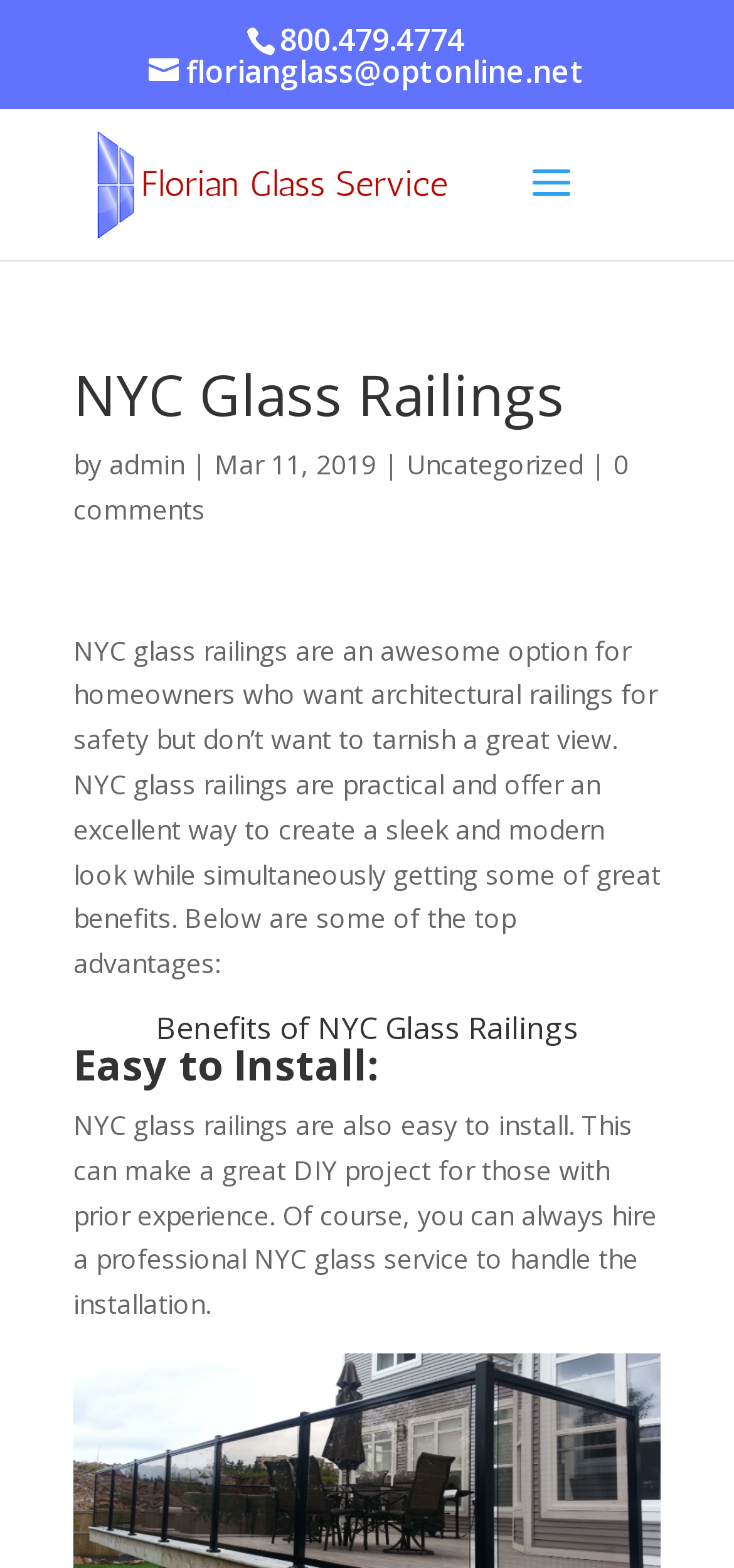What is the phone number on the webpage?
Look at the image and construct a detailed response to the question.

I found the phone number by looking at the static text element with the bounding box coordinates [0.381, 0.012, 0.632, 0.038]. The text content of this element is '800.479.4774', which is the phone number.